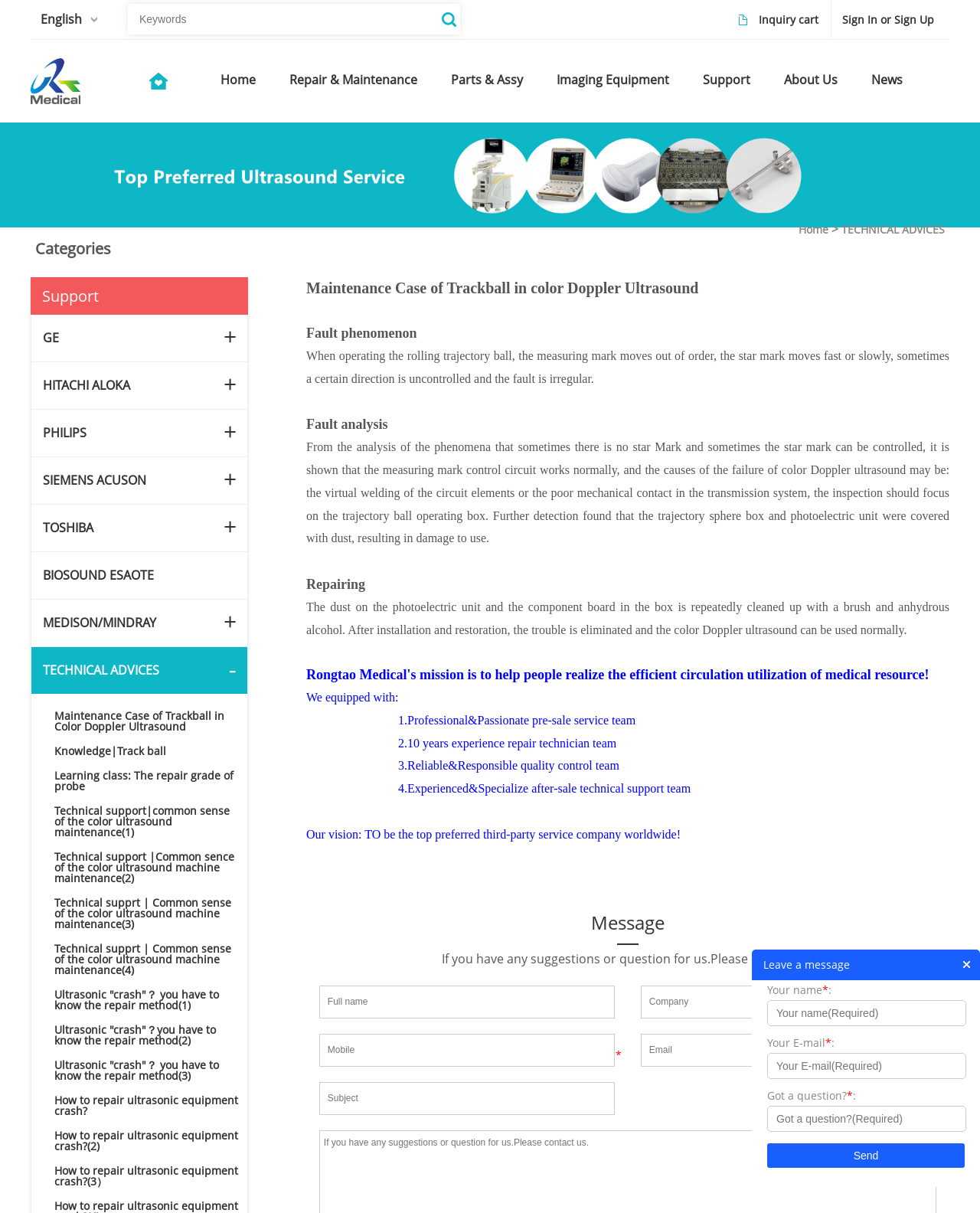Identify the bounding box coordinates of the element to click to follow this instruction: 'View GE maintenance cases'. Ensure the coordinates are four float values between 0 and 1, provided as [left, top, right, bottom].

[0.64, 0.111, 0.874, 0.13]